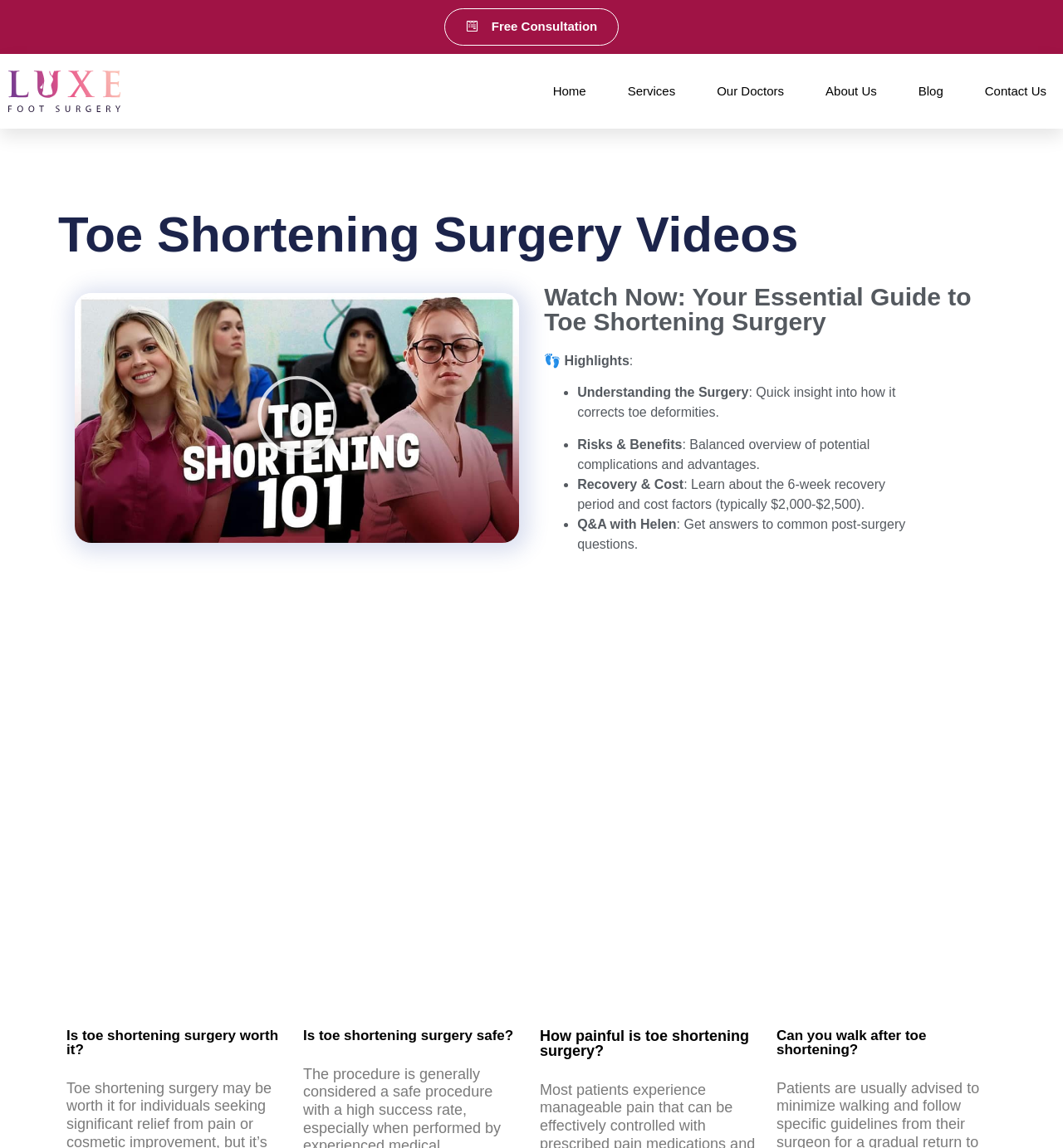Given the element description Home, specify the bounding box coordinates of the corresponding UI element in the format (top-left x, top-left y, bottom-right x, bottom-right y). All values must be between 0 and 1.

[0.52, 0.047, 0.551, 0.112]